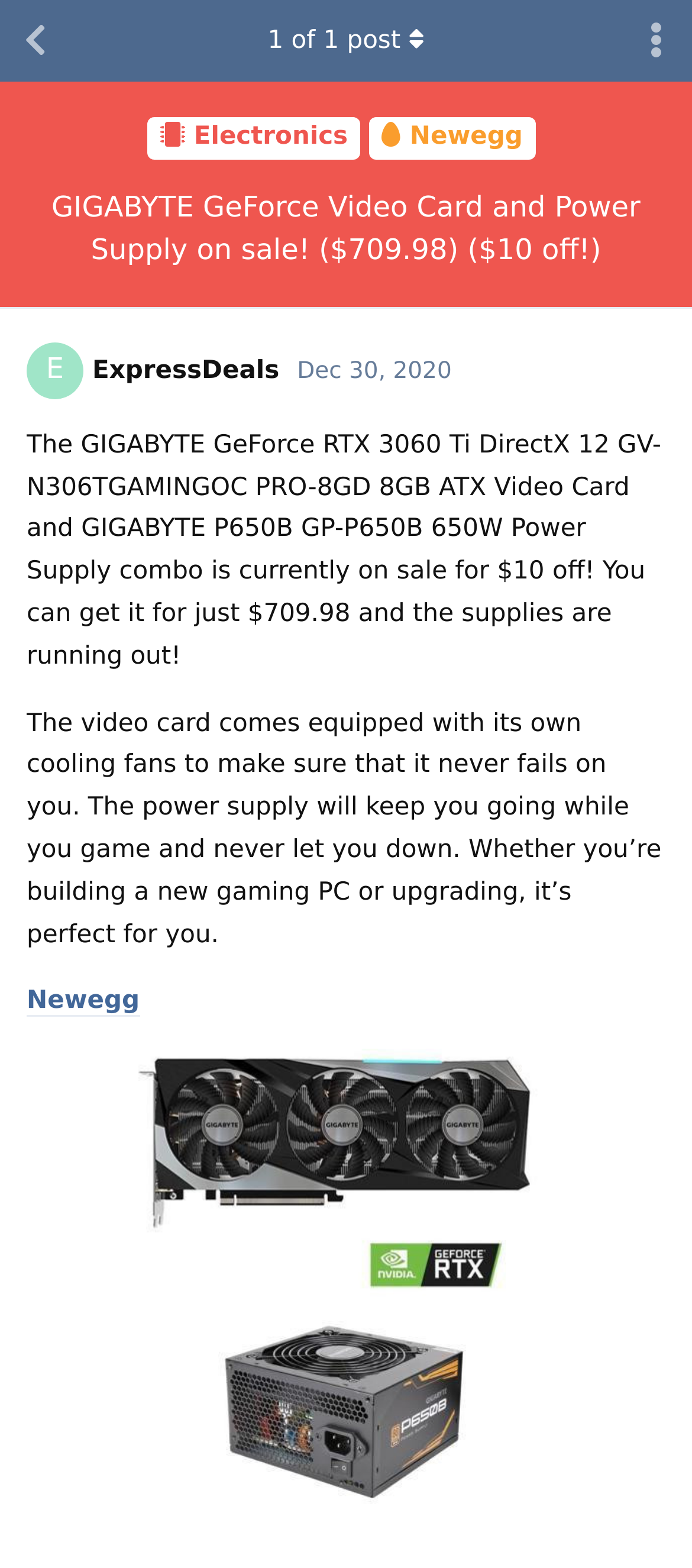Please identify the bounding box coordinates of where to click in order to follow the instruction: "Check out Newegg".

[0.038, 0.63, 0.202, 0.649]